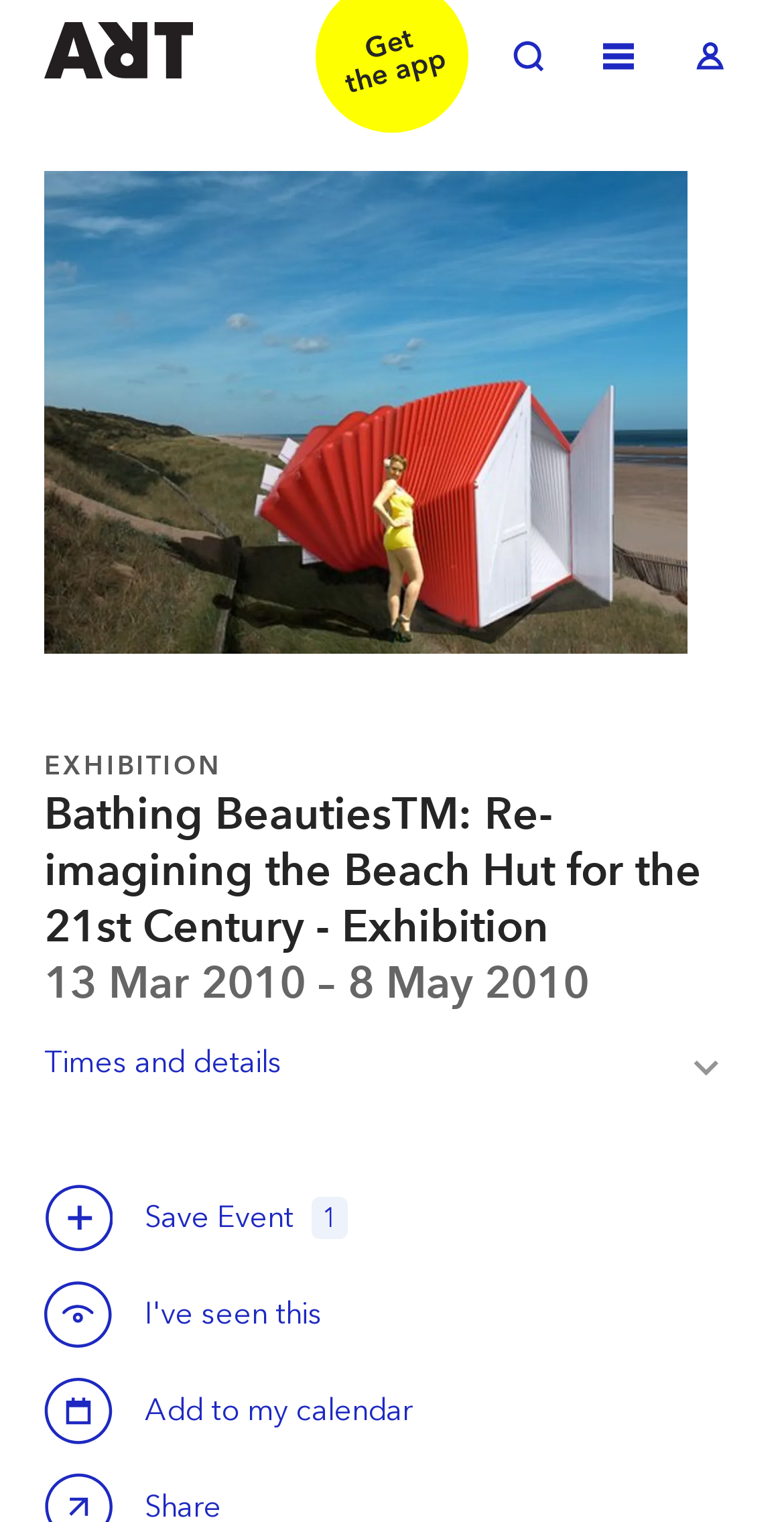Find and specify the bounding box coordinates that correspond to the clickable region for the instruction: "View exhibition details".

[0.056, 0.665, 0.944, 0.731]